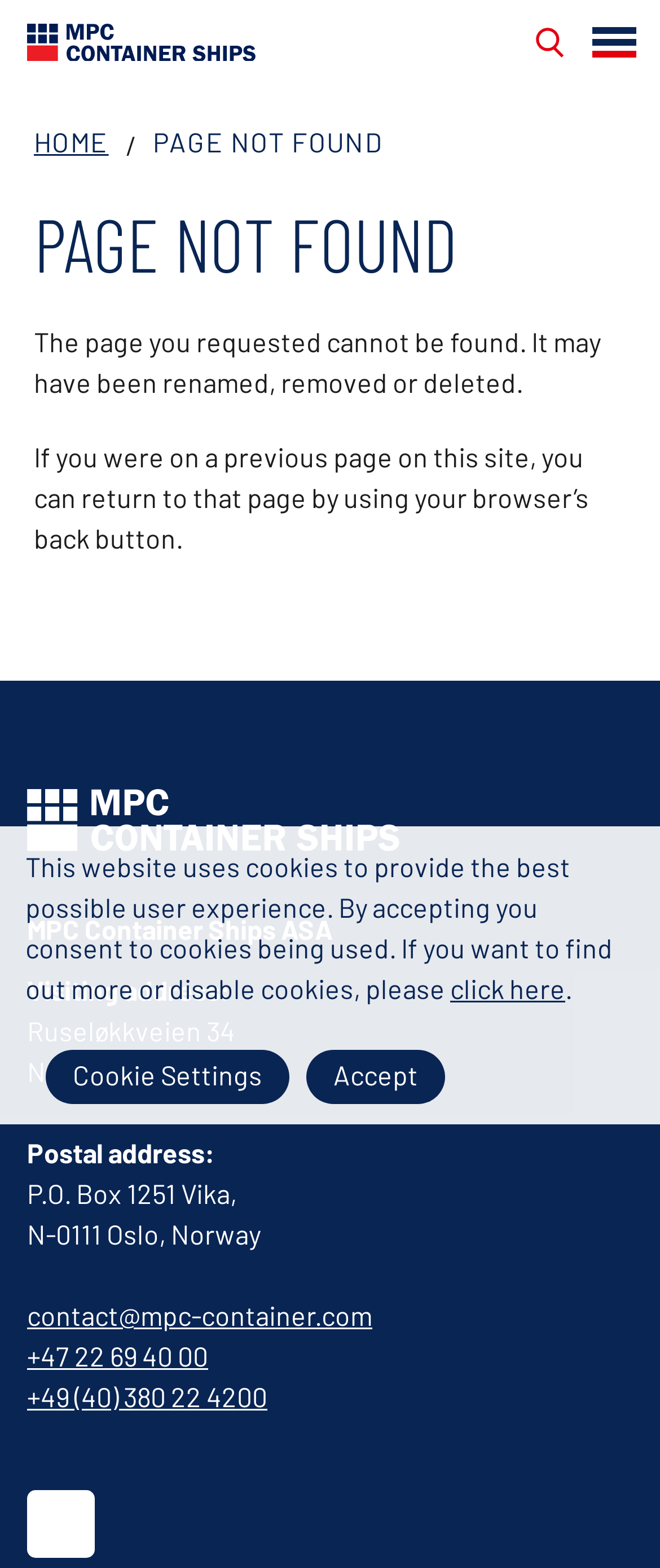What is the main heading of this webpage? Please extract and provide it.

PAGE NOT FOUND